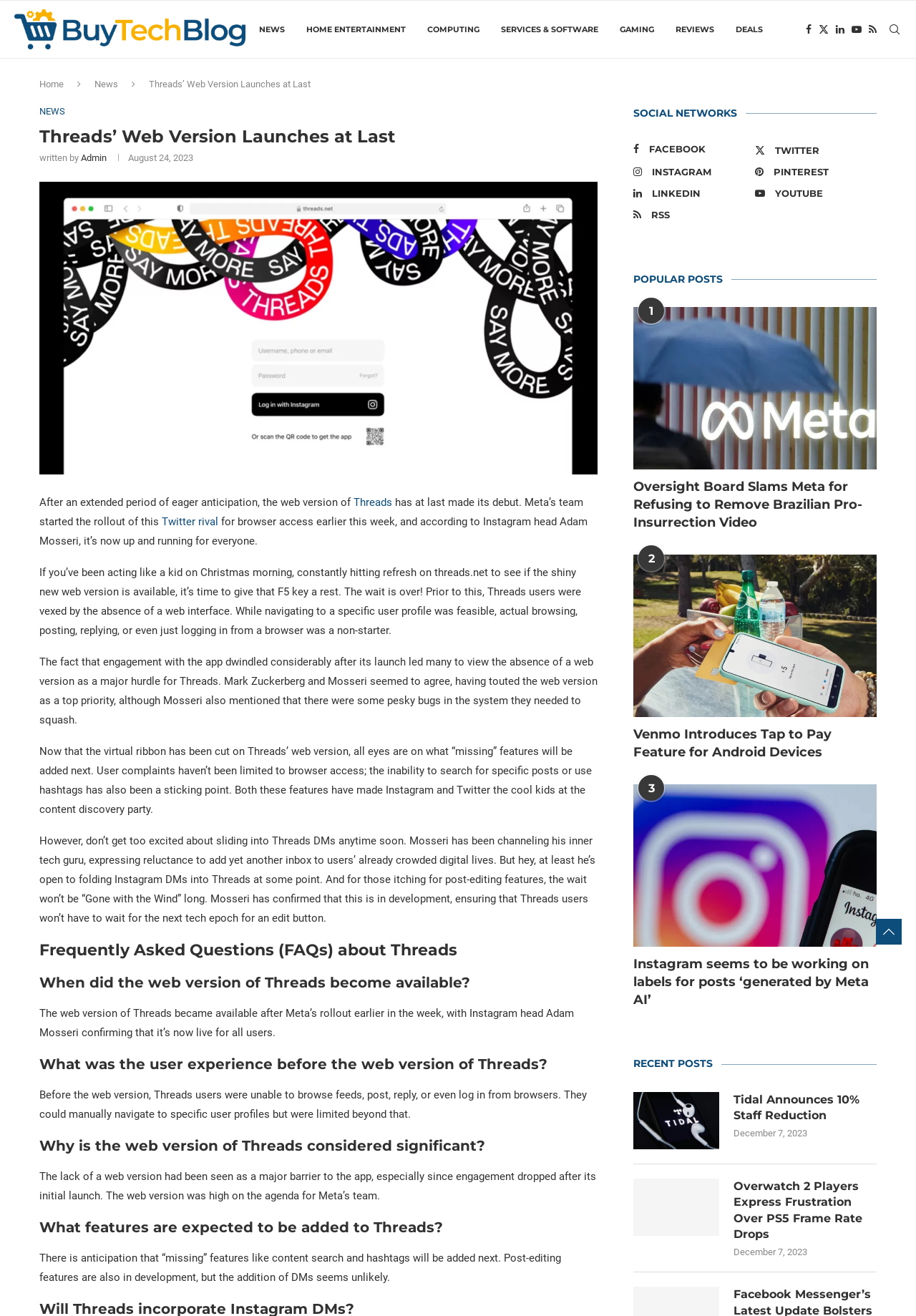Identify the bounding box coordinates of the region I need to click to complete this instruction: "Search for something".

[0.969, 0.001, 0.984, 0.044]